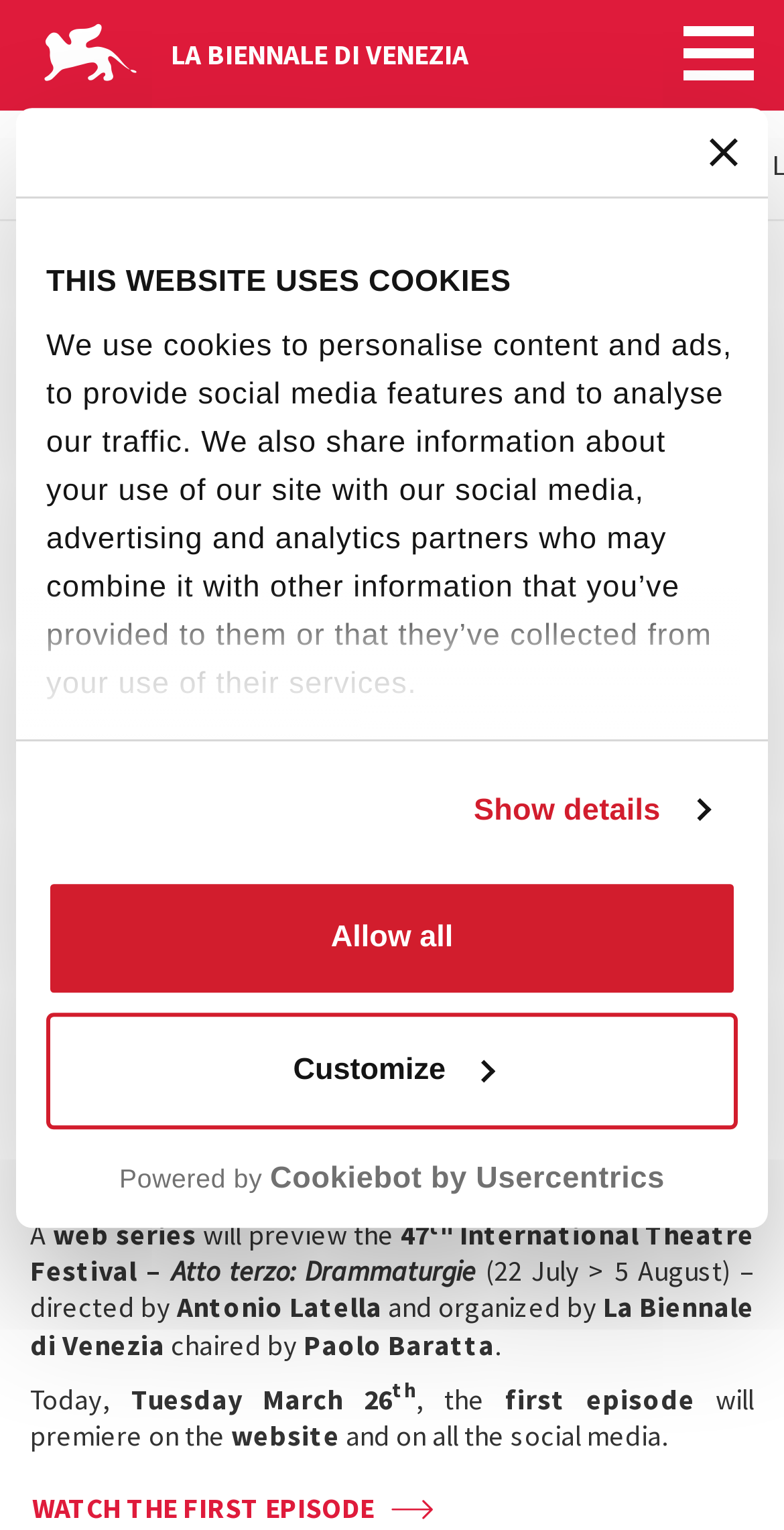Convey a detailed summary of the webpage, mentioning all key elements.

The webpage is about the Biennale Teatro 2019, a theatre festival. At the top, there is a dialog box with a cookie consent message, which can be closed by clicking the "Close banner" button. Below the dialog box, there is a logo link that opens in a new window, accompanied by the text "Powered by Cookiebot by Usercentrics".

The main content of the webpage is divided into sections. On the top-left, there is a heading "YOUR ARE HERE" and a link to "La Biennale di Venezia". Next to it, there is a link to "News". Below these links, there is a large image that takes up most of the width of the page, with a heading "A DETECTIVE IN THE LAGOON: THE BIENNALE TEATRO 2019 WEB SERIES" above it.

To the right of the image, there is a section with text that describes the web series, including the start date, March 26th, and a brief summary of the series. Below this section, there is another heading "THE WEB SERIES OF THE BIENNALE TEATRO 2019" followed by a description of the International Theatre Festival, including the dates and the director's name.

At the bottom of the page, there is a section with text that announces the premiere of the first episode of the web series on the website and social media. There are 4 buttons at the top-right corner of the page: "Close banner", "Customize", "Allow all", and "Skip to main content".